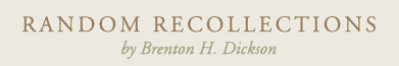Offer an in-depth description of the image shown.

This image features the title of a literary work, "Random Recollections," prominently displayed at the top, accompanied by the author's name, Brenton H. Dickson. The title is presented in an elegant, serif font, conveying a sense of nostalgia and reflection, which aligns with the theme suggested by the title. The color scheme is soft and neutral, enhancing its visually appealing and inviting nature. This graphic serves as the header for a page within a chapter, likely setting the tone for stories or anecdotes from the author's past, signifying a rich tapestry of personal memories woven throughout the narrative.